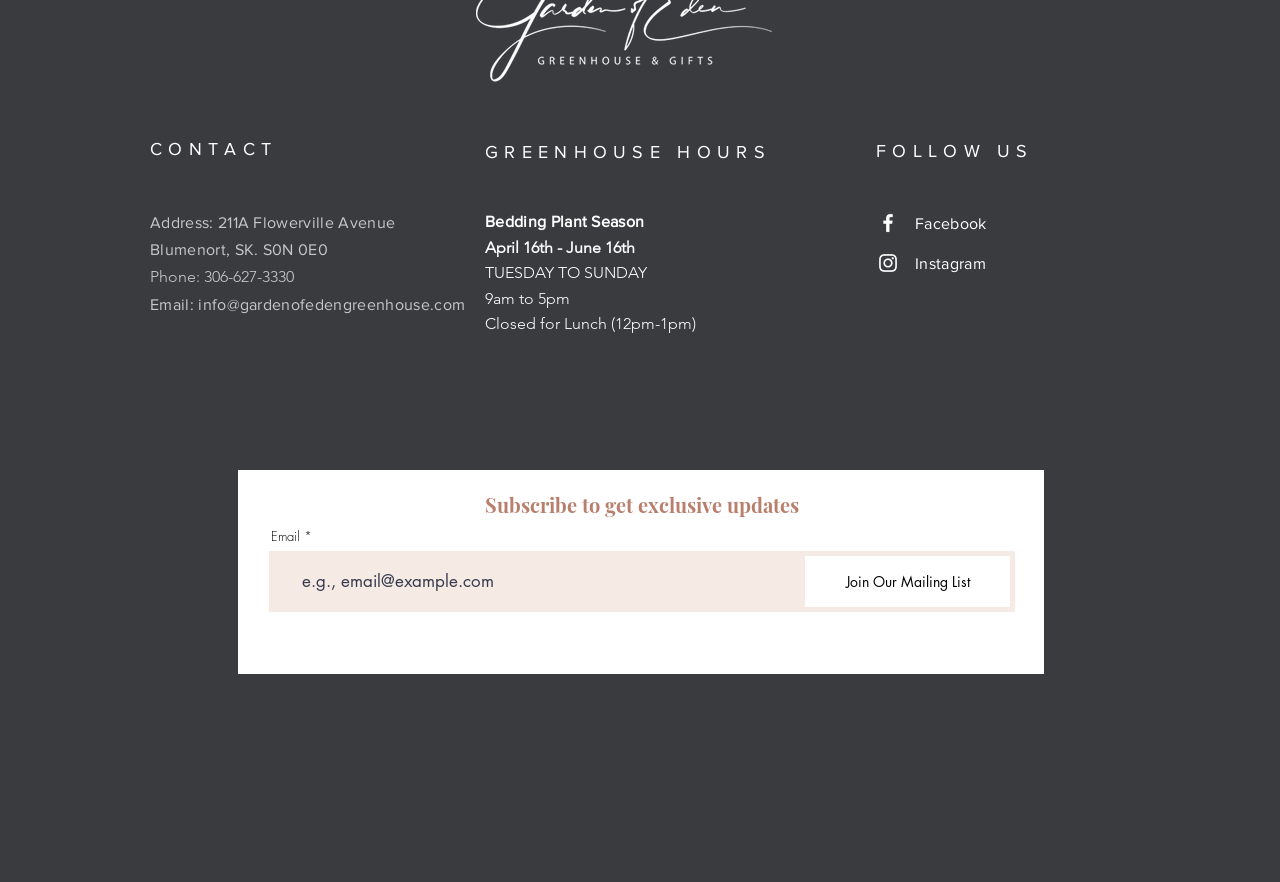Pinpoint the bounding box coordinates of the element you need to click to execute the following instruction: "Click the 'Join Our Mailing List' button". The bounding box should be represented by four float numbers between 0 and 1, in the format [left, top, right, bottom].

[0.625, 0.625, 0.793, 0.694]